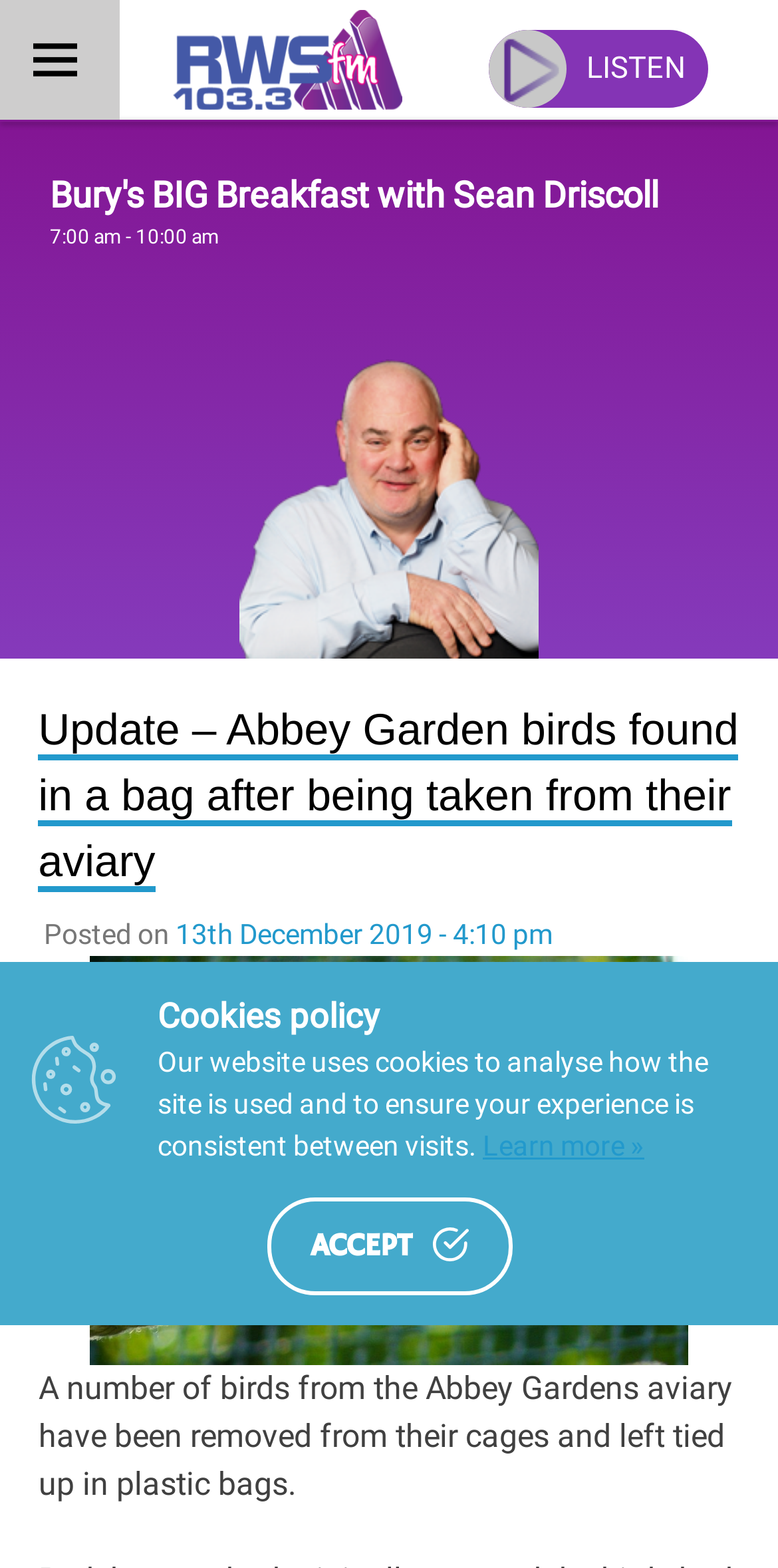Using the description: "Accept", identify the bounding box of the corresponding UI element in the screenshot.

[0.342, 0.764, 0.658, 0.826]